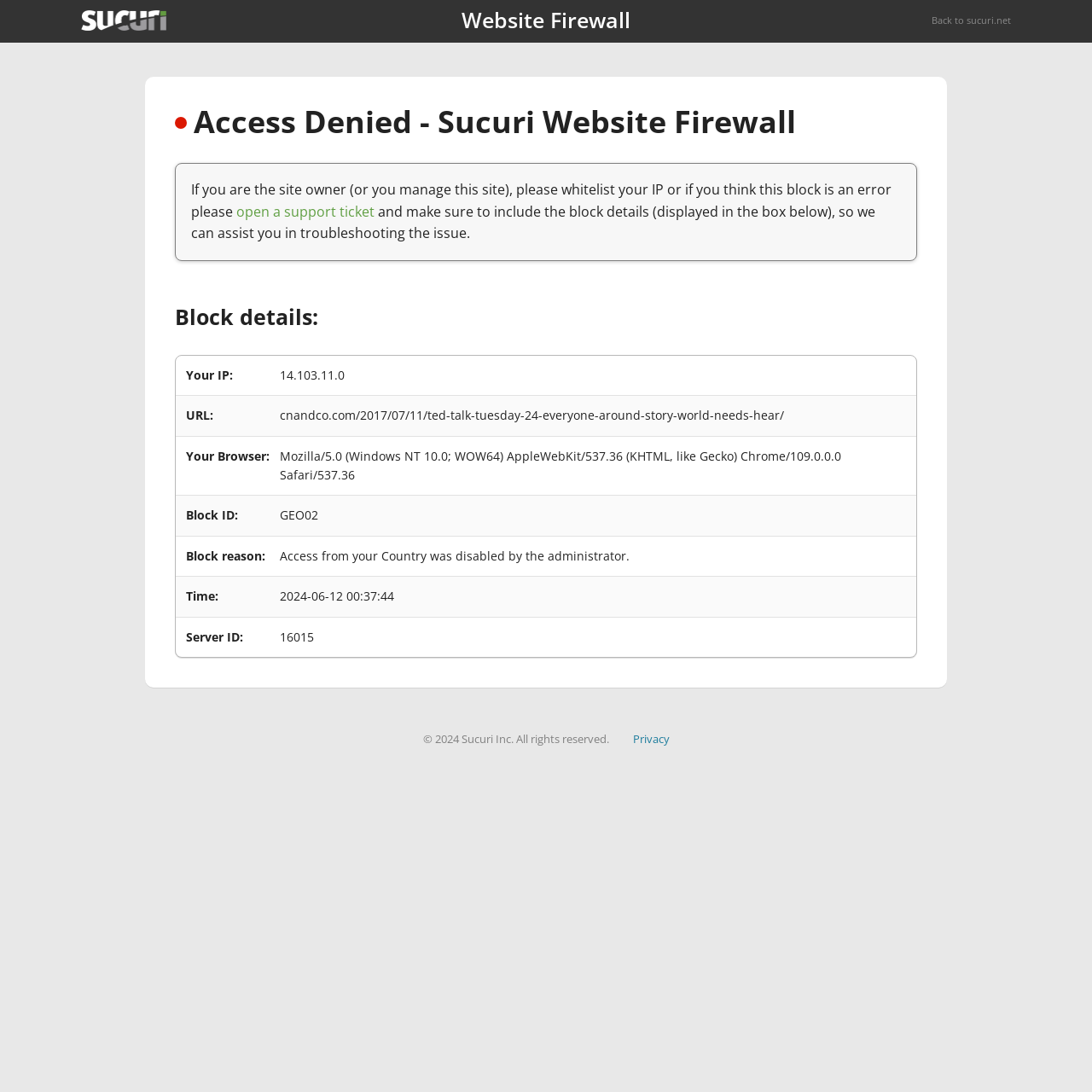What is the name of the website firewall?
Based on the image, give a concise answer in the form of a single word or short phrase.

Sucuri Website Firewall